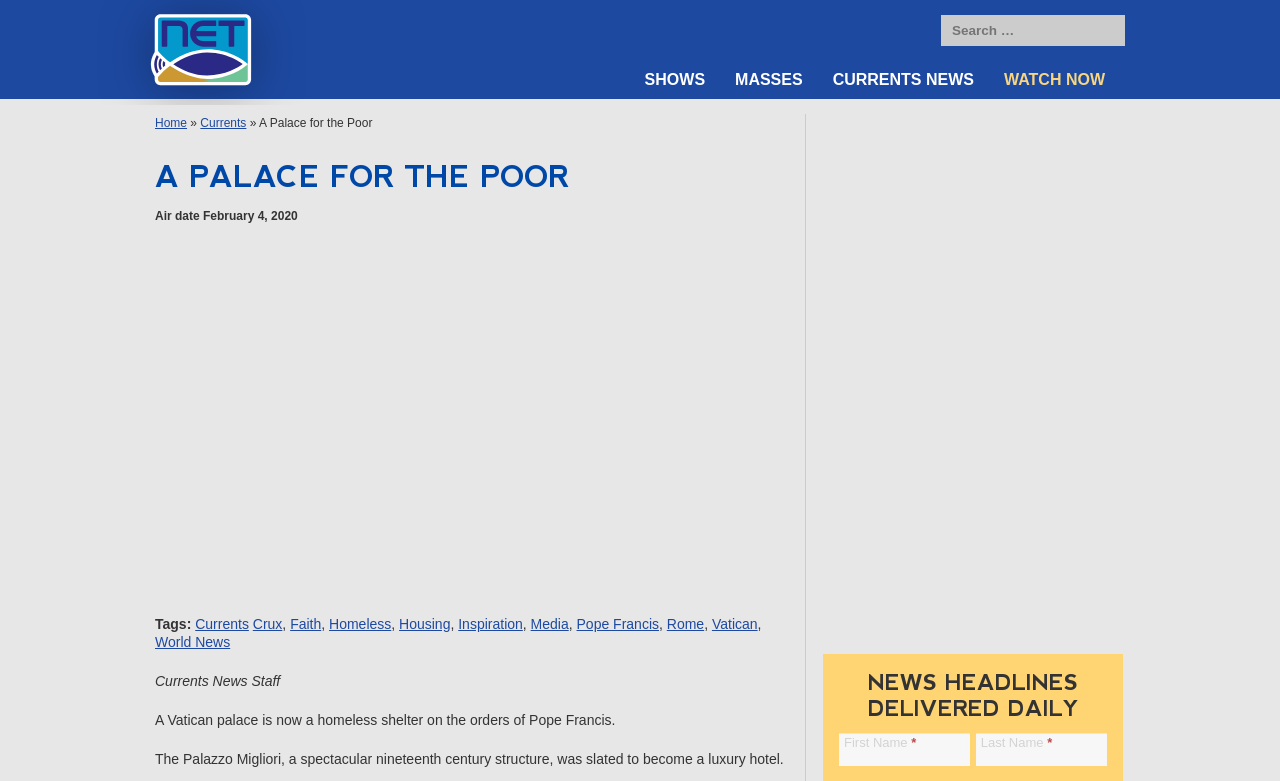Please look at the image and answer the question with a detailed explanation: How many links are there in the top navigation bar?

I counted the number of link elements in the top navigation bar, which are 'SHOWS', 'MASSES', 'CURRENTS NEWS', and 'WATCH NOW'.